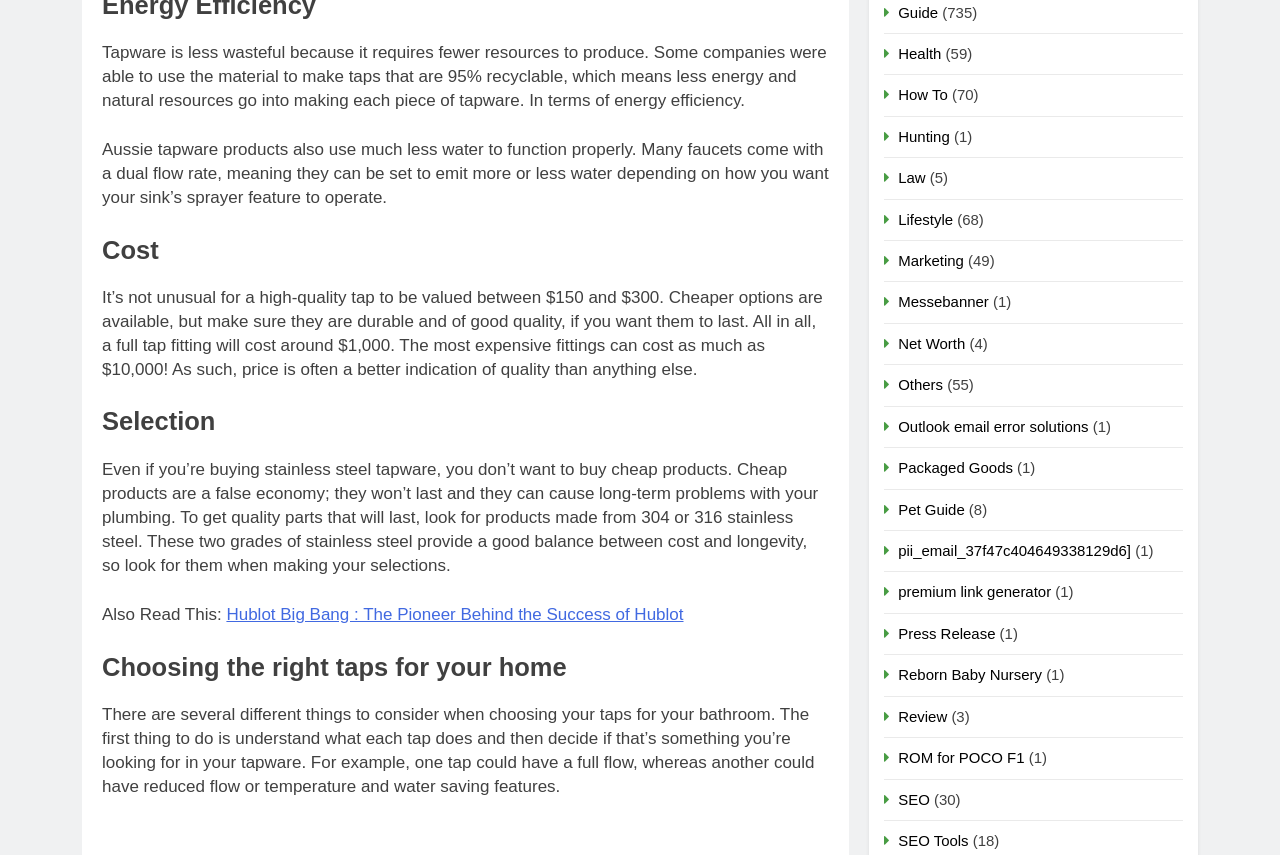Please use the details from the image to answer the following question comprehensively:
What is the benefit of tapware in terms of energy efficiency?

According to the webpage, tapware is less wasteful because it requires fewer resources to produce, which means less energy and natural resources go into making each piece of tapware.